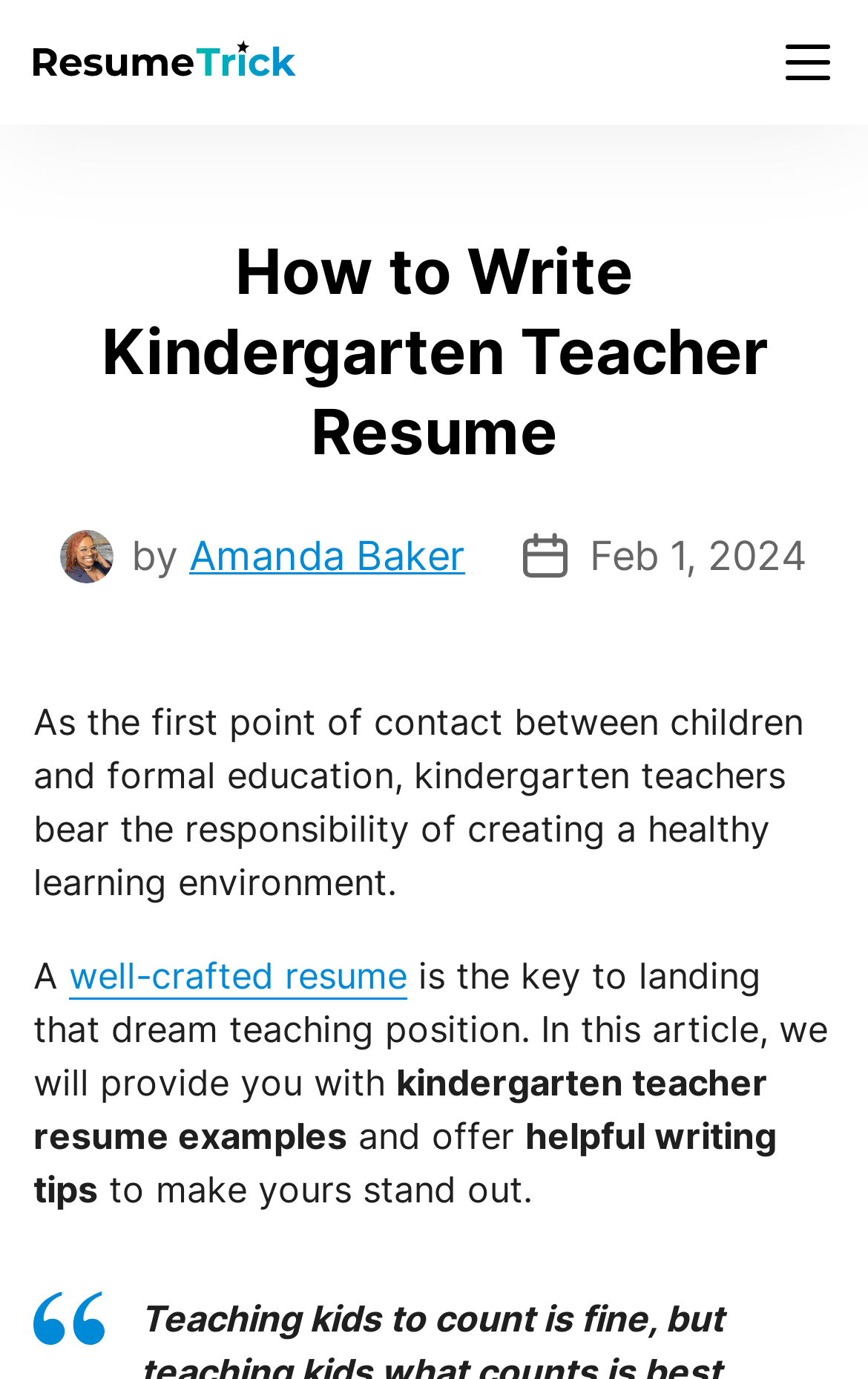When was the article published?
Please use the image to deliver a detailed and complete answer.

The publication date of the article is mentioned in the text 'Feb 1, 2024', which is located below the author's name.